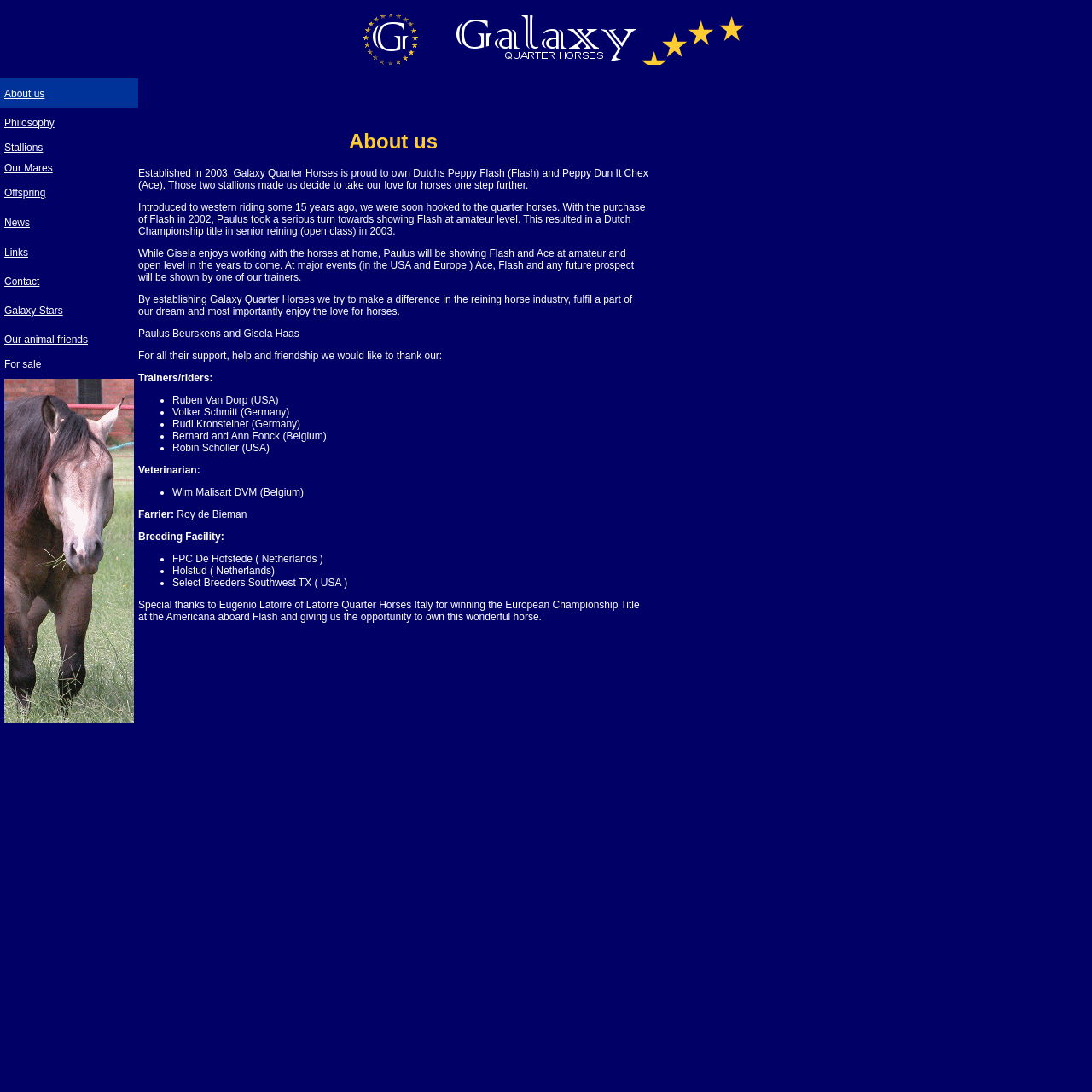Using the information shown in the image, answer the question with as much detail as possible: What is the name of the facility mentioned for breeding?

The webpage lists 'FPC De Hofstede (Netherlands)' as one of the breeding facilities, indicating that this is the name of the facility being referred to.